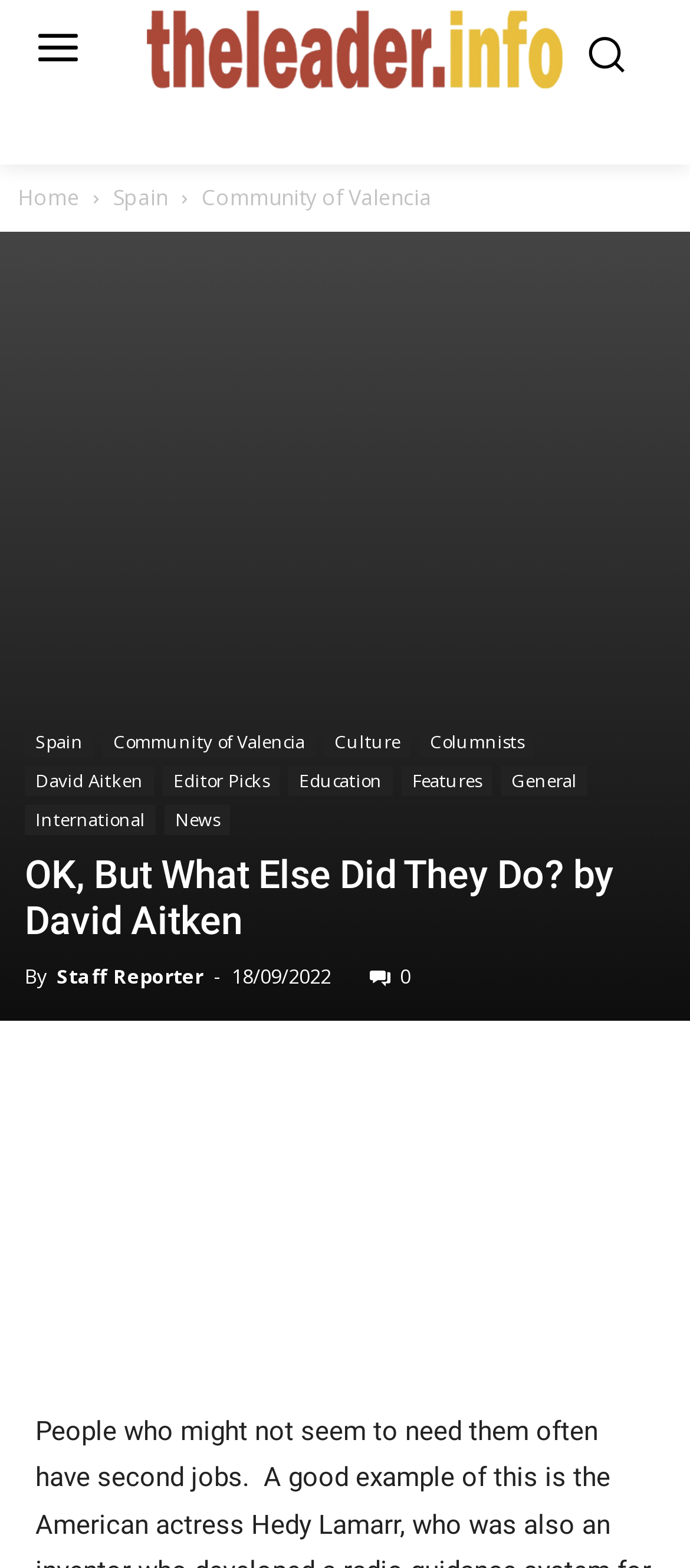Identify the bounding box of the UI element described as follows: "Community of Valencia". Provide the coordinates as four float numbers in the range of 0 to 1 [left, top, right, bottom].

[0.292, 0.116, 0.626, 0.135]